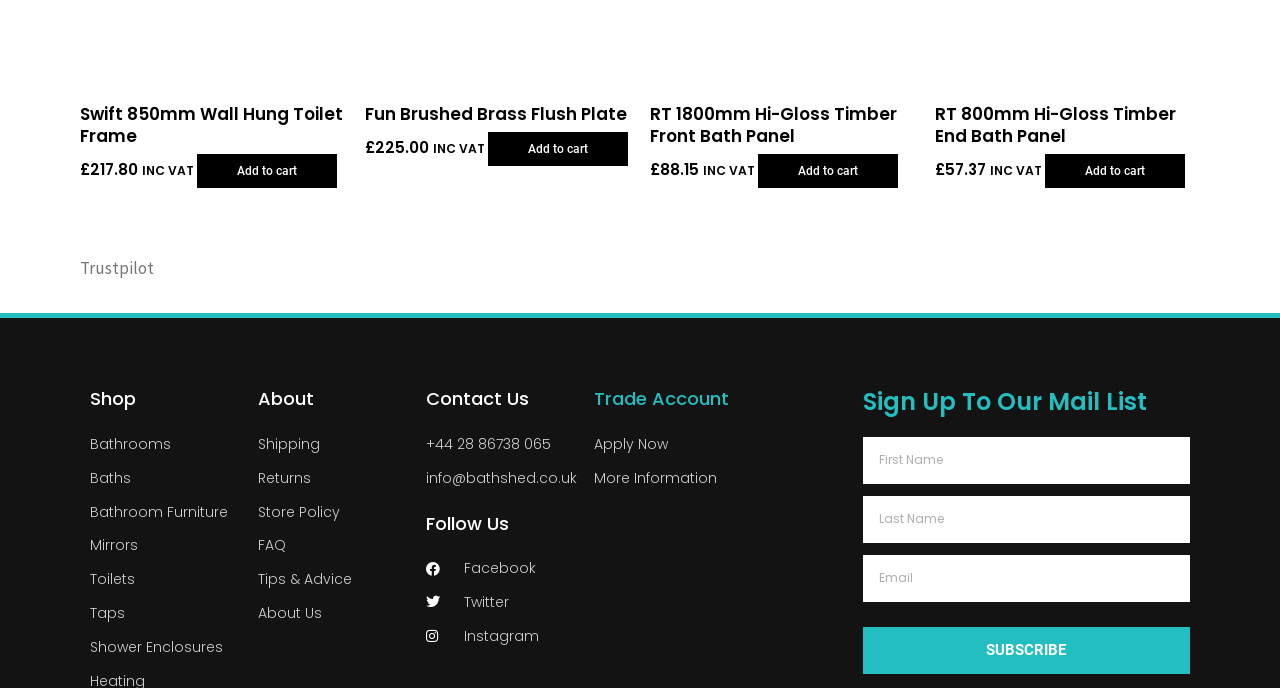Using the element description provided, determine the bounding box coordinates in the format (top-left x, top-left y, bottom-right x, bottom-right y). Ensure that all values are floating point numbers between 0 and 1. Element description: Store Policy

[0.202, 0.723, 0.317, 0.765]